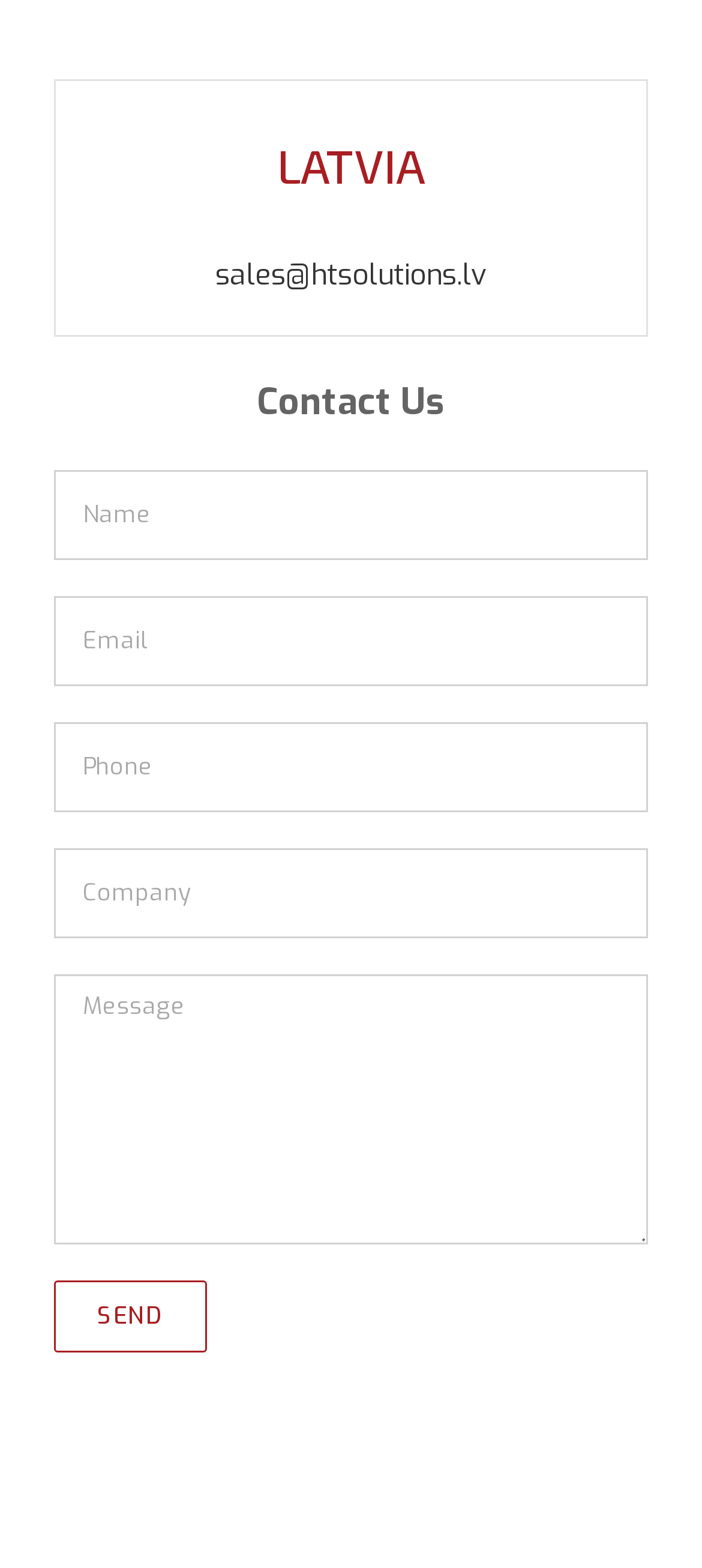Locate the bounding box coordinates of the UI element described by: "name="your-email" placeholder="Email"". Provide the coordinates as four float numbers between 0 and 1, formatted as [left, top, right, bottom].

[0.077, 0.38, 0.923, 0.437]